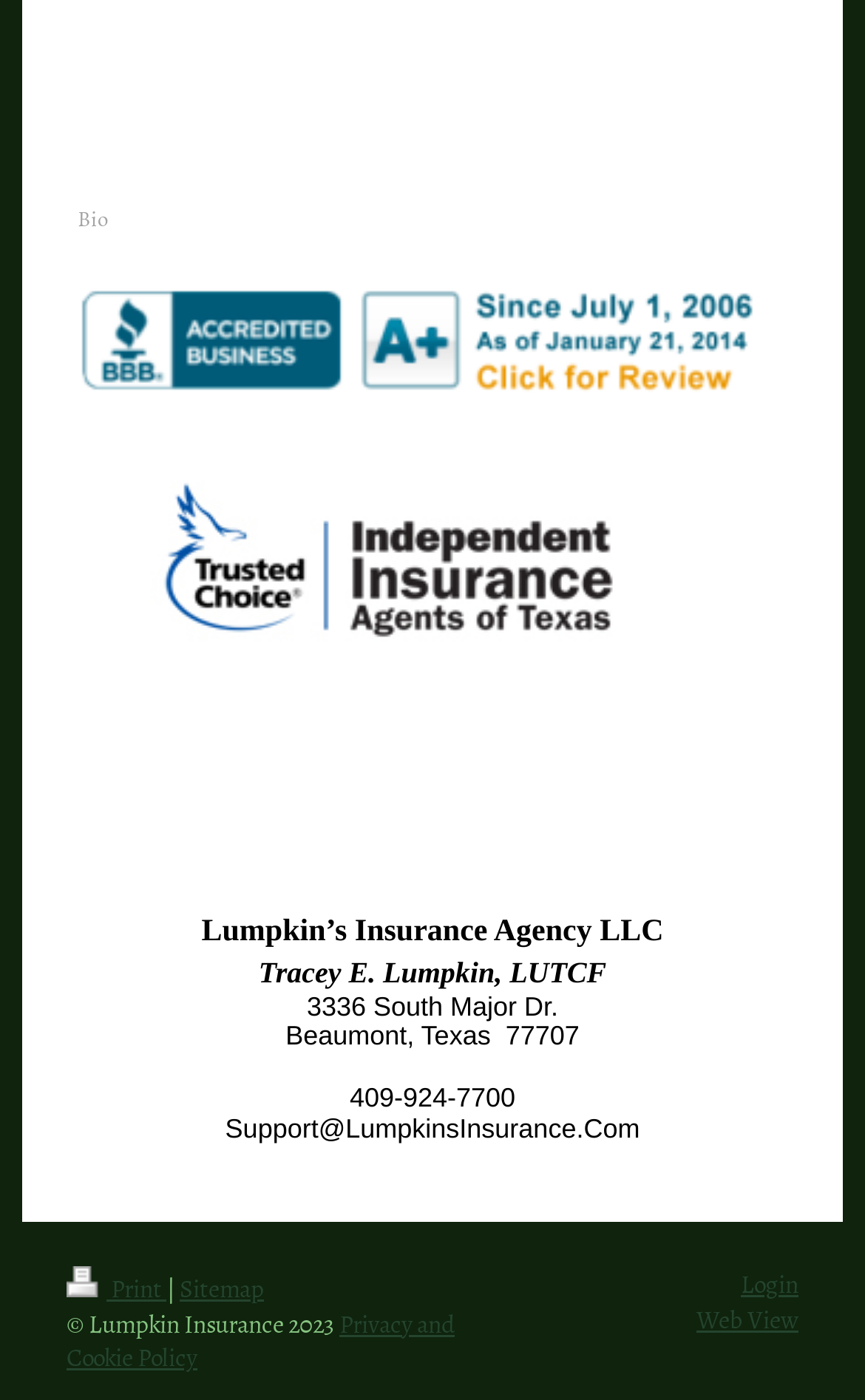What is the name of the insurance agency?
Please use the visual content to give a single word or phrase answer.

Lumpkin’s Insurance Agency LLC